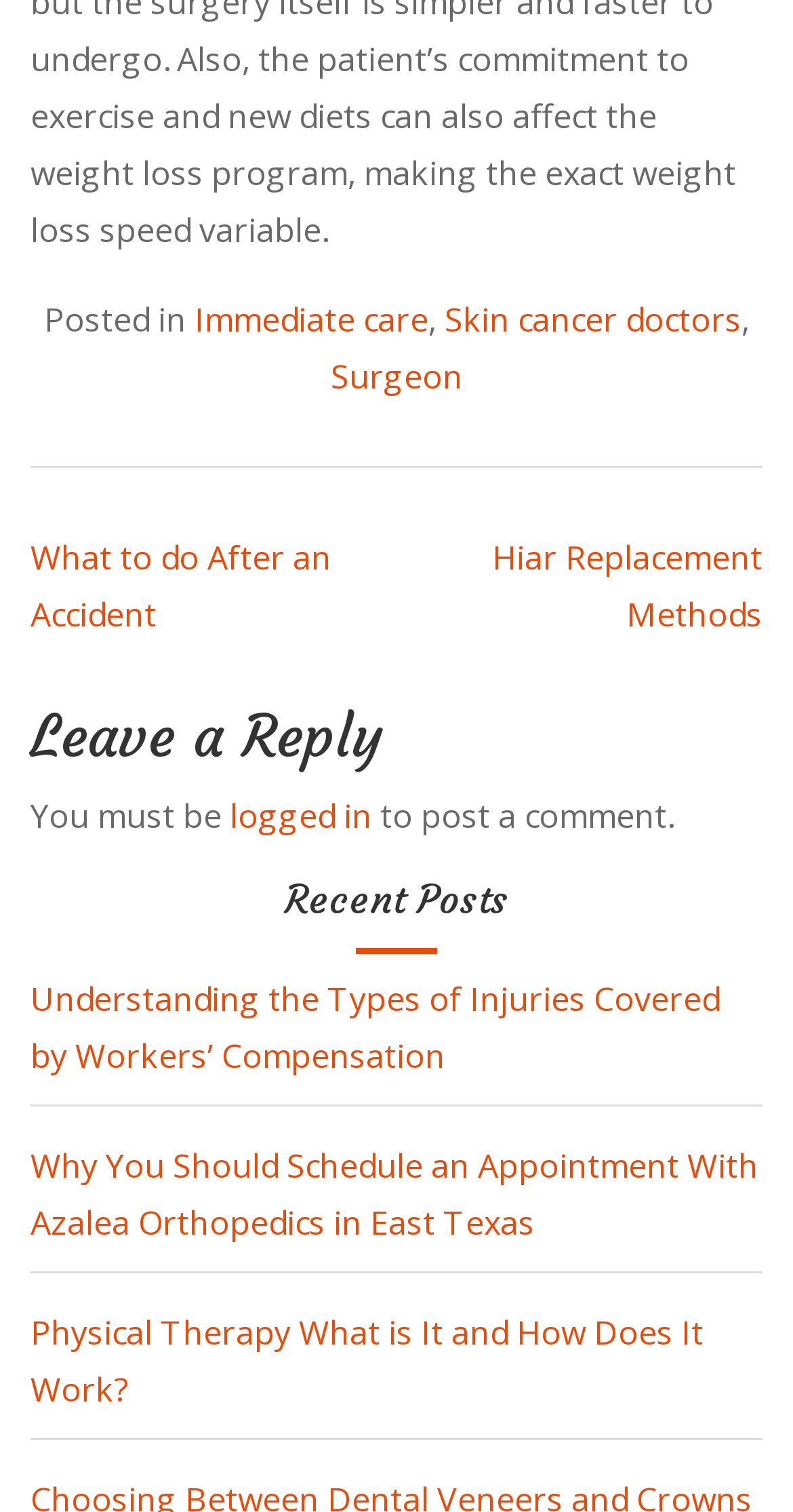What is the title of the navigation section?
Answer the question with a single word or phrase derived from the image.

Post navigation